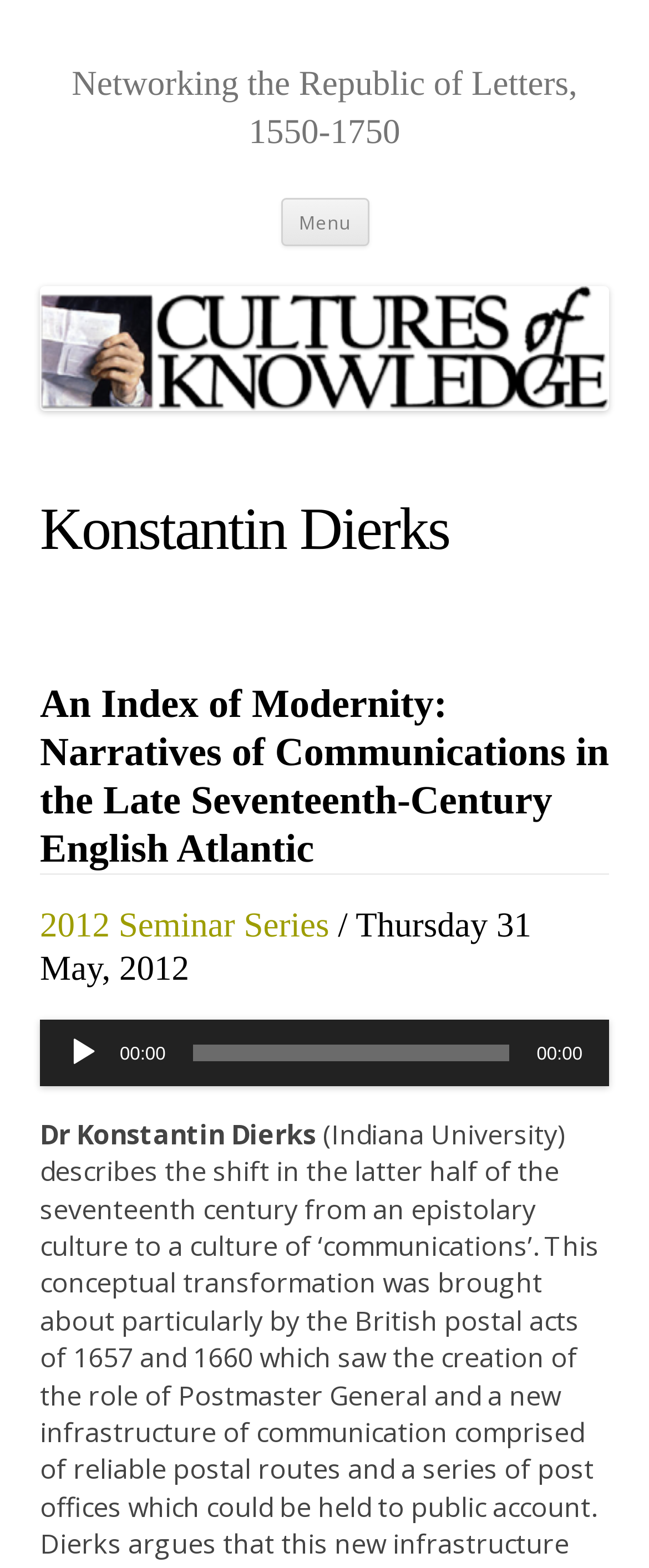Answer this question in one word or a short phrase: What is the title of the seminar series mentioned on the webpage?

2012 Seminar Series